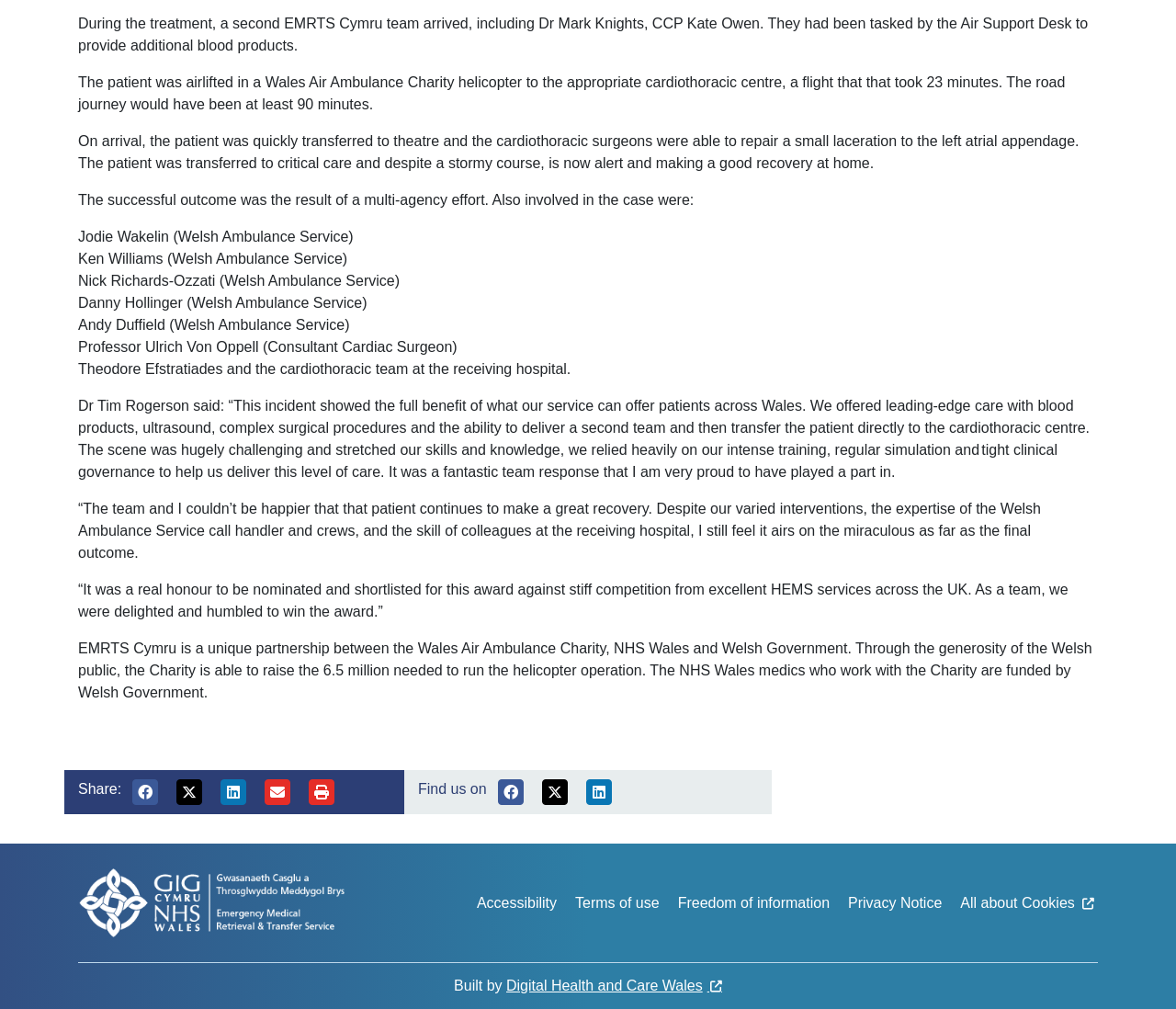Pinpoint the bounding box coordinates of the element you need to click to execute the following instruction: "Print the article". The bounding box should be represented by four float numbers between 0 and 1, in the format [left, top, right, bottom].

[0.255, 0.764, 0.292, 0.807]